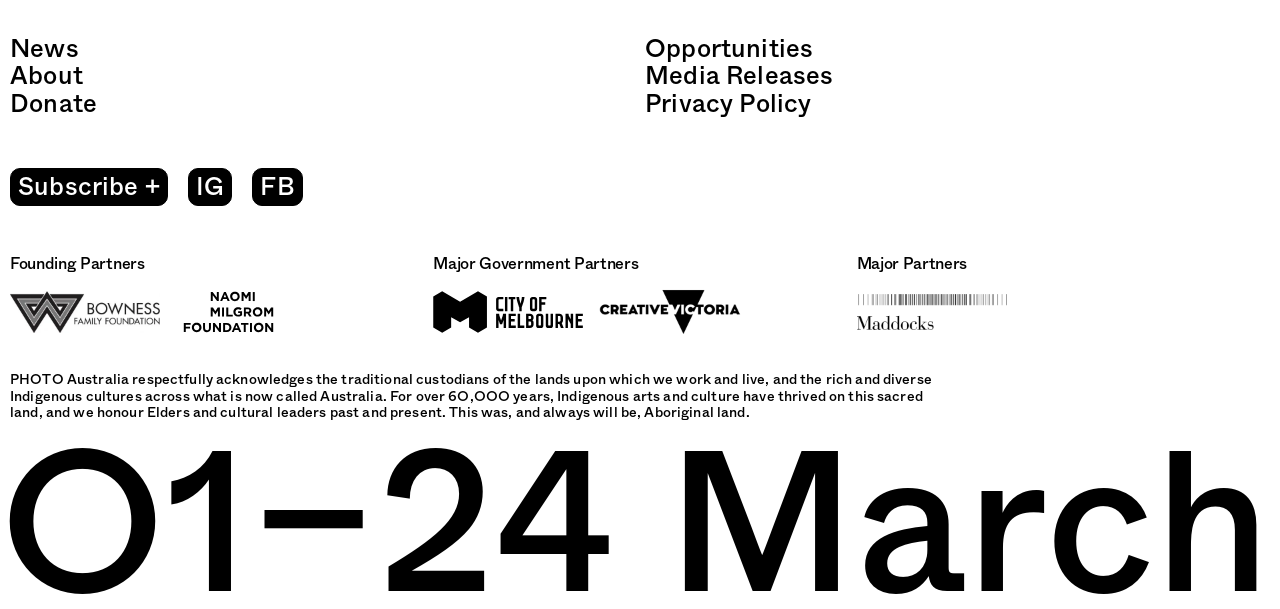What is the name of the exhibition mentioned in the text?
Using the image, elaborate on the answer with as much detail as possible.

The question is asking about the name of the exhibition mentioned in the text. After carefully reading the text, I found that the exhibition mentioned is 'The New Black Vanguard: Photography Between Art and Fashion'.